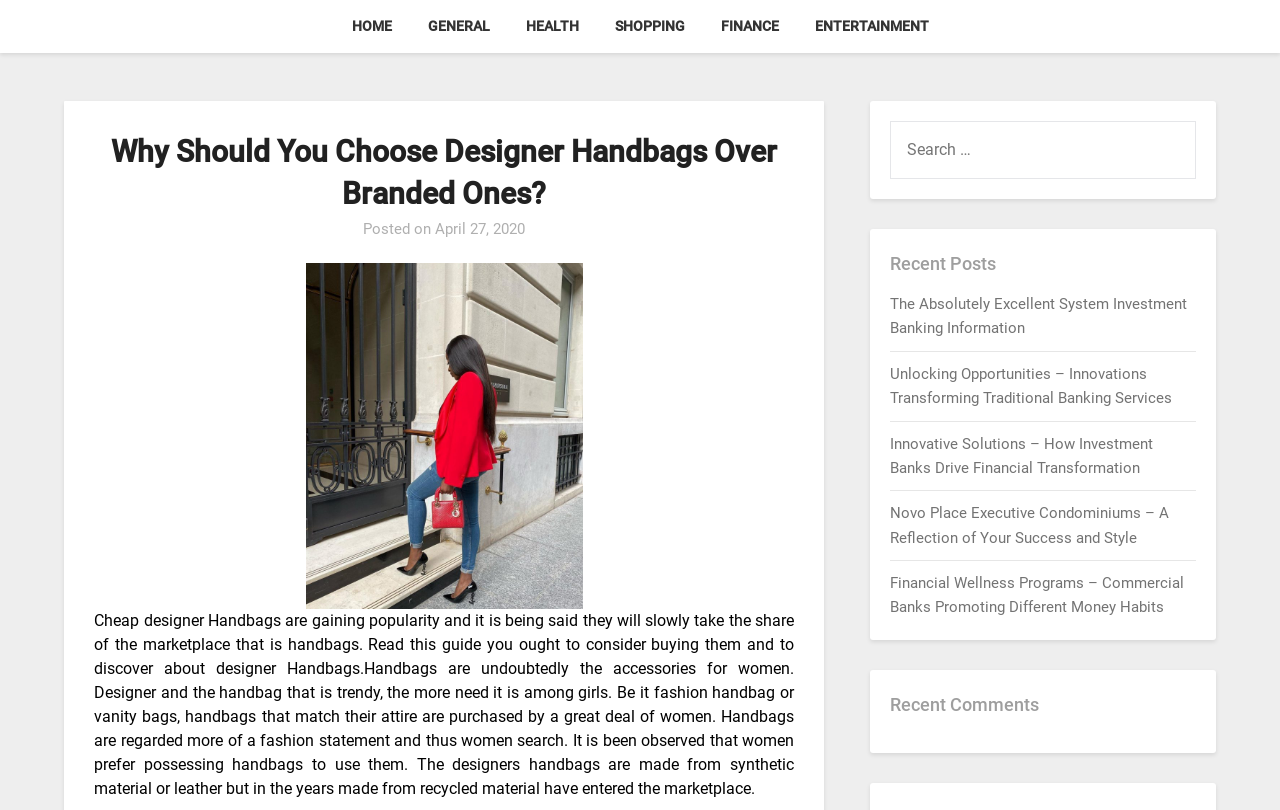Please analyze the image and provide a thorough answer to the question:
What is the purpose of the search box?

I found a search box on the webpage with a label 'SEARCH FOR:', which suggests that the purpose of the search box is to search for articles on the website.